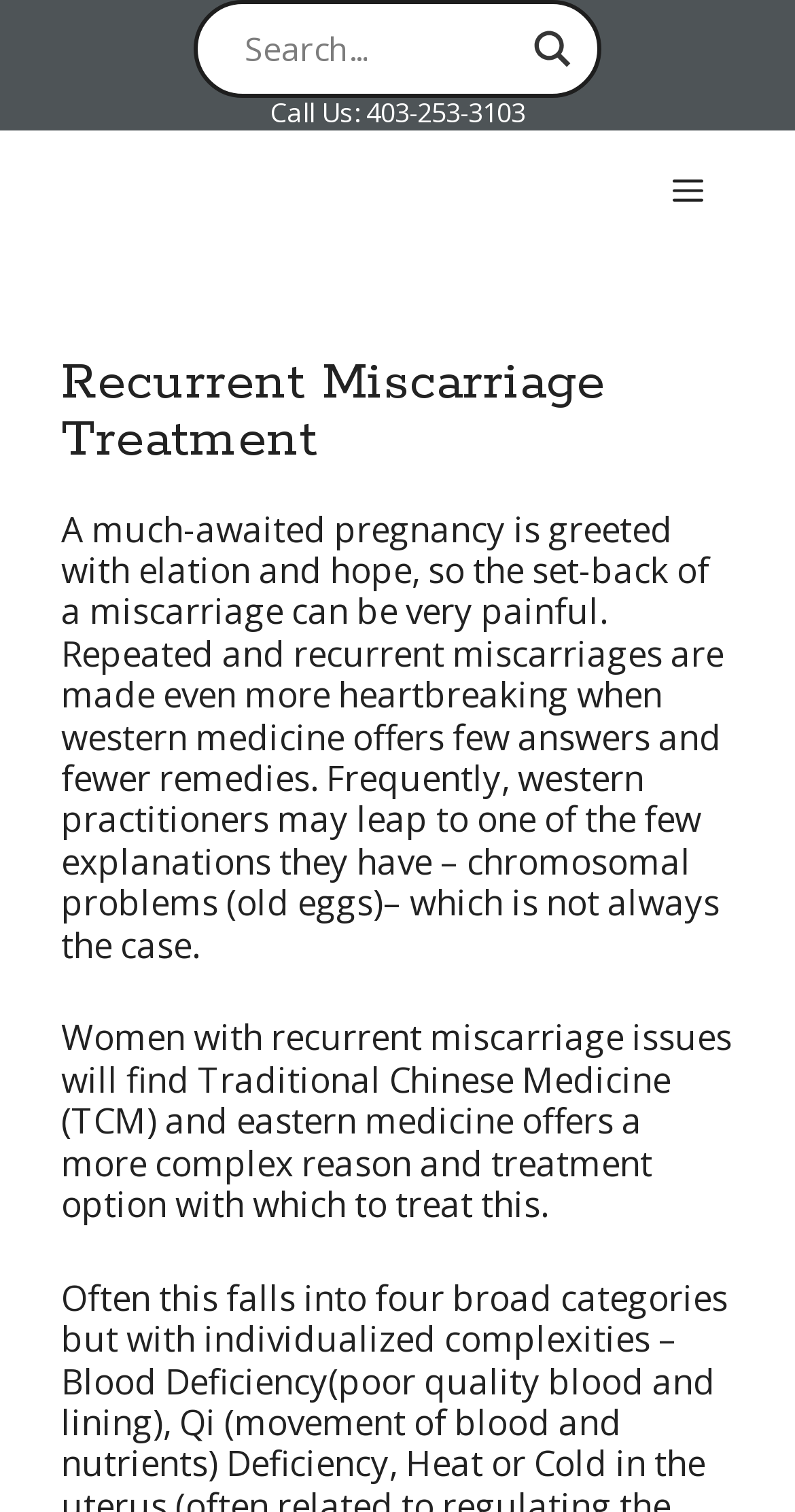Respond with a single word or phrase to the following question: What is the phone number to call?

403-253-3103